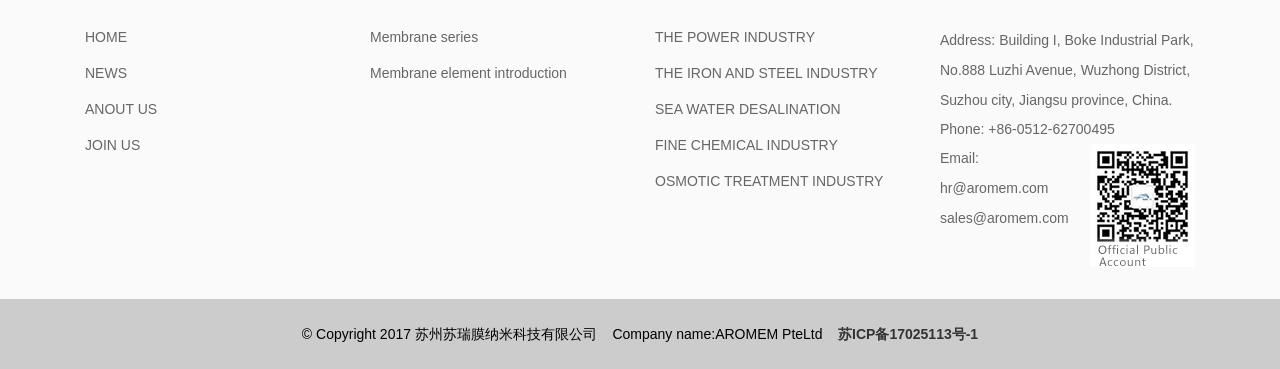Please identify the bounding box coordinates of the element on the webpage that should be clicked to follow this instruction: "Contact us through Phone". The bounding box coordinates should be given as four float numbers between 0 and 1, formatted as [left, top, right, bottom].

[0.734, 0.329, 0.871, 0.373]